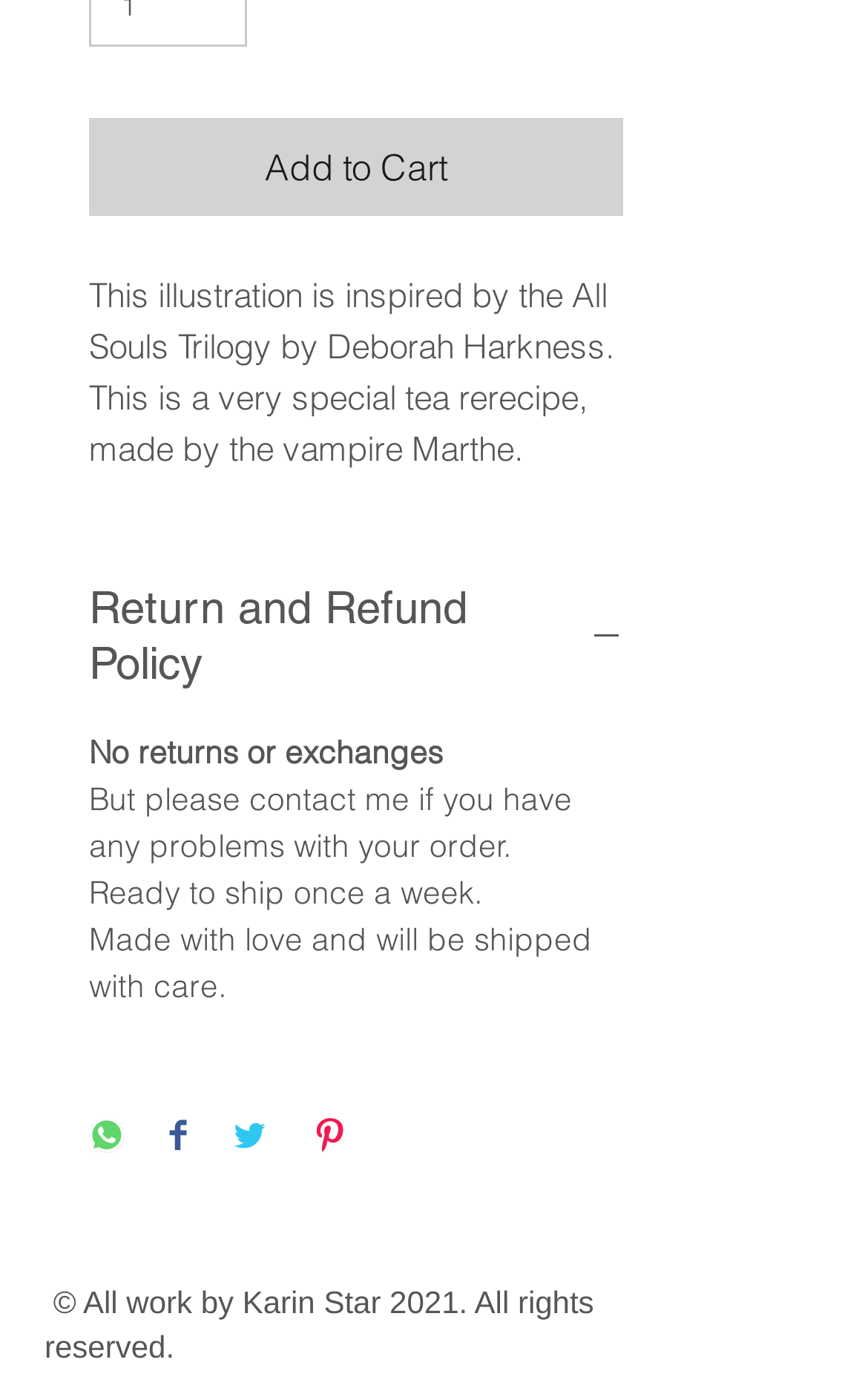How often are orders shipped?
Craft a detailed and extensive response to the question.

The shipping frequency is mentioned in the StaticText element with the text 'Ready to ship once a week.'